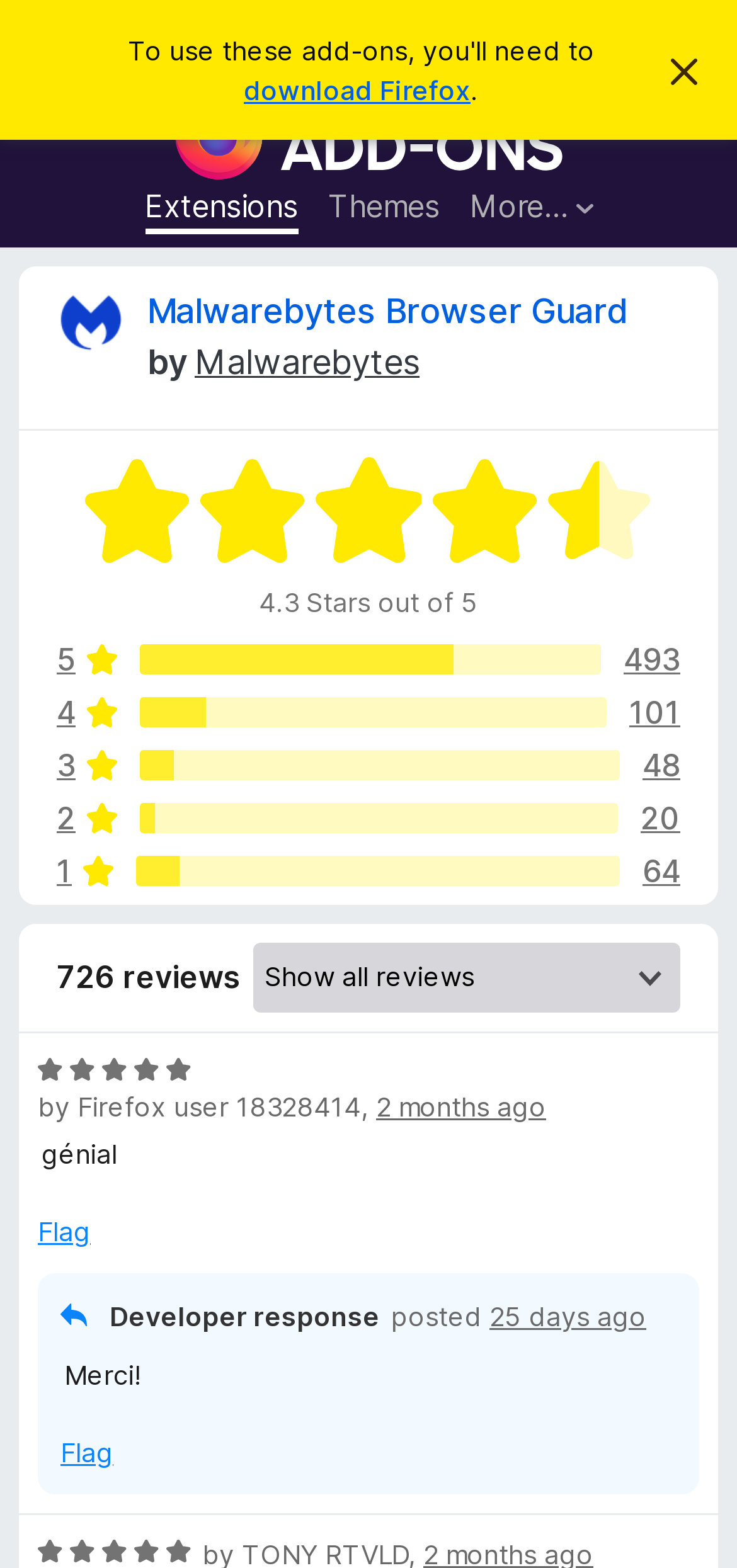How many reviews are there for Malwarebytes Browser Guard?
Using the image as a reference, deliver a detailed and thorough answer to the question.

I found the number of reviews by looking at the text '726 reviews' which is located below the rating and above the reviews section.